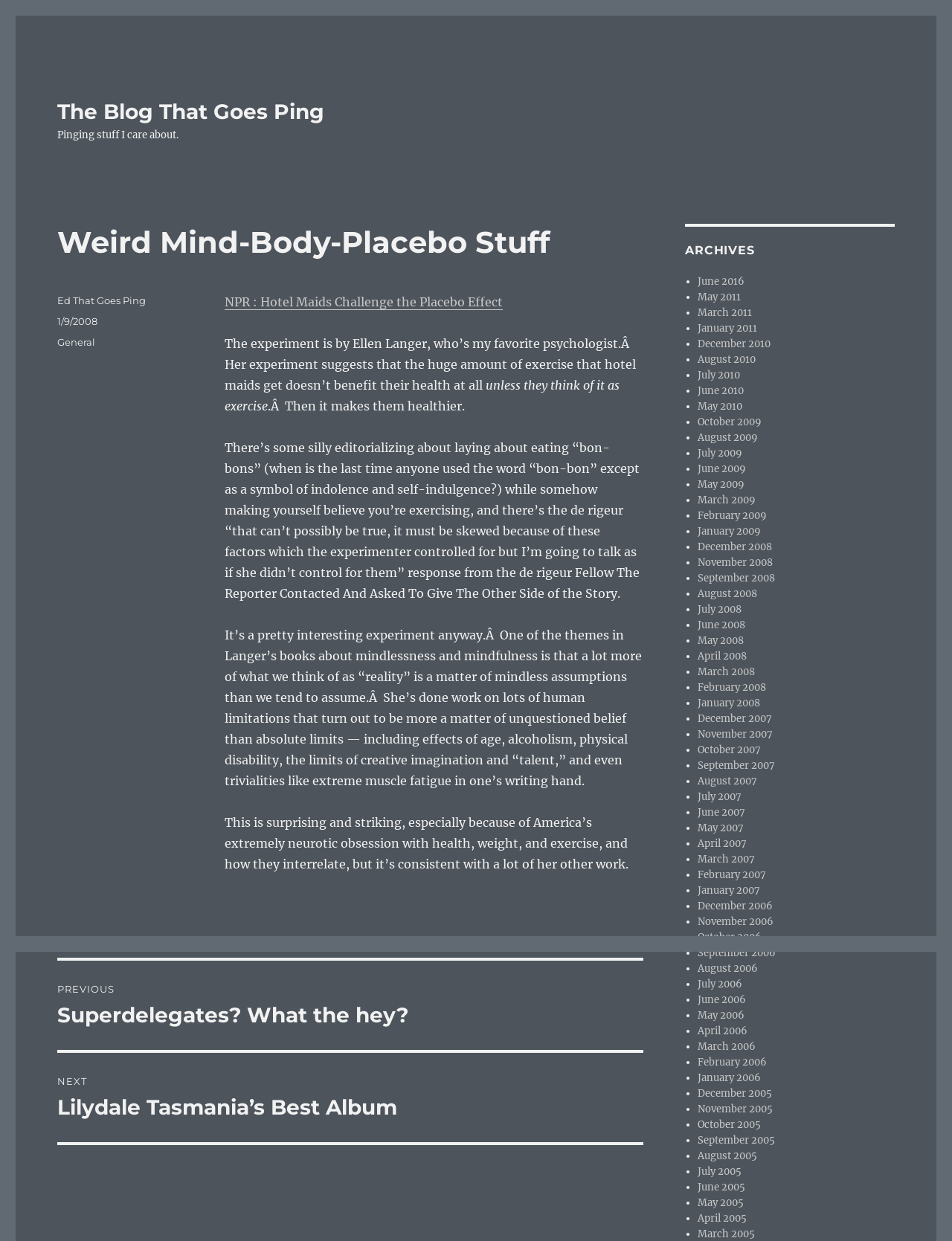Can you find the bounding box coordinates for the element to click on to achieve the instruction: "Go to the archives for June 2016"?

[0.733, 0.222, 0.782, 0.232]